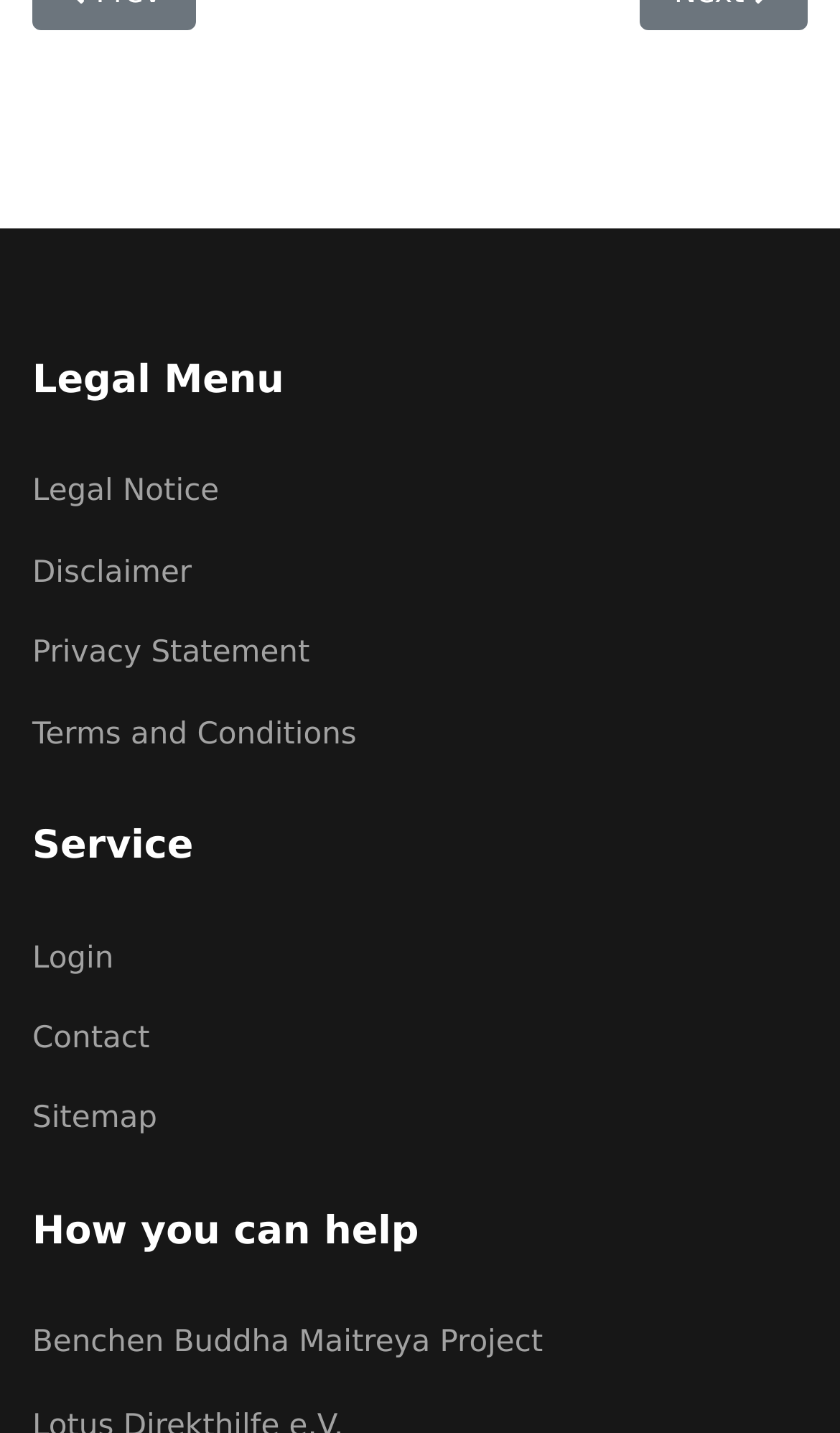Please provide a one-word or short phrase answer to the question:
How many links are under 'Legal Menu'?

4